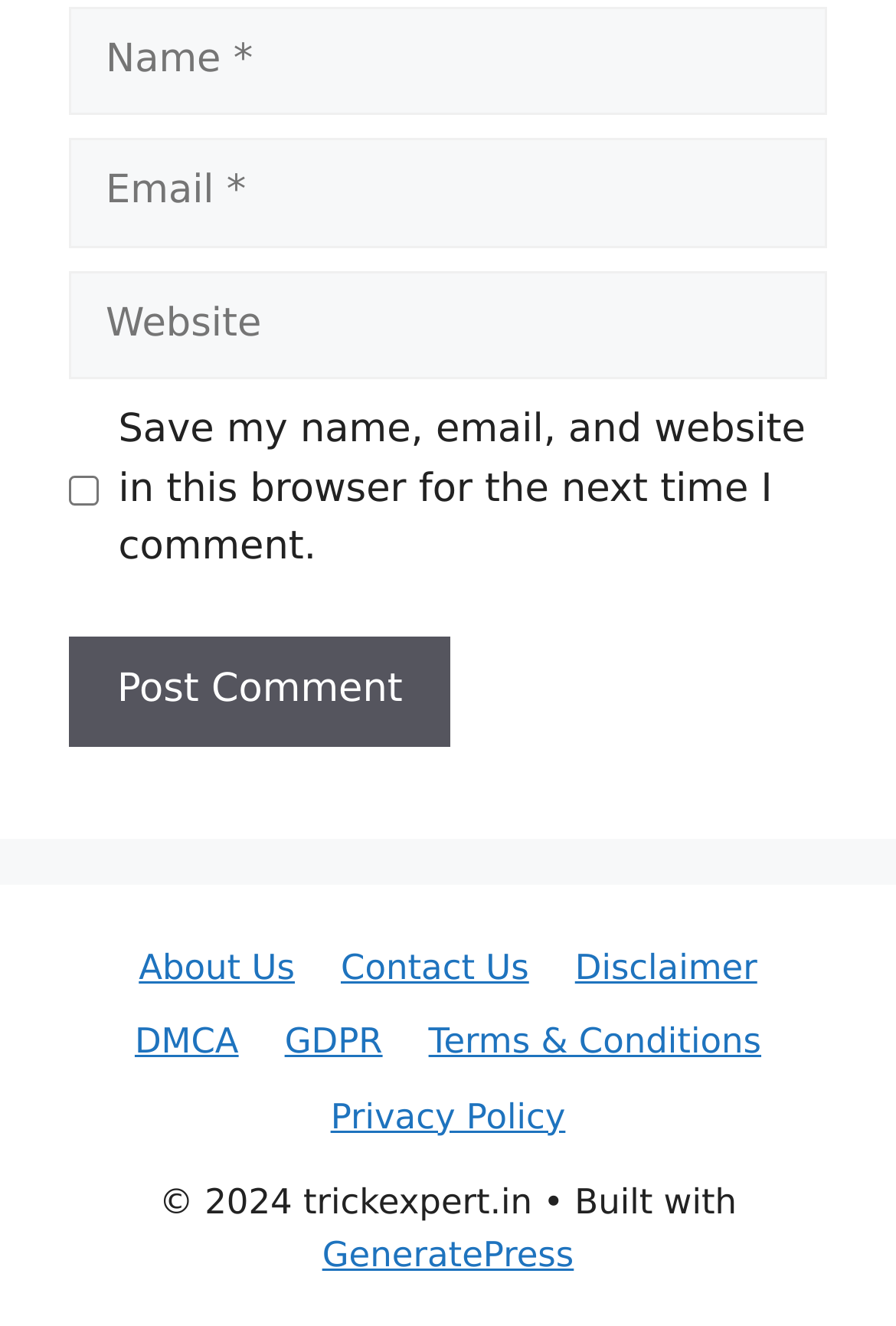What is the theme used to build the website?
Give a one-word or short-phrase answer derived from the screenshot.

GeneratePress